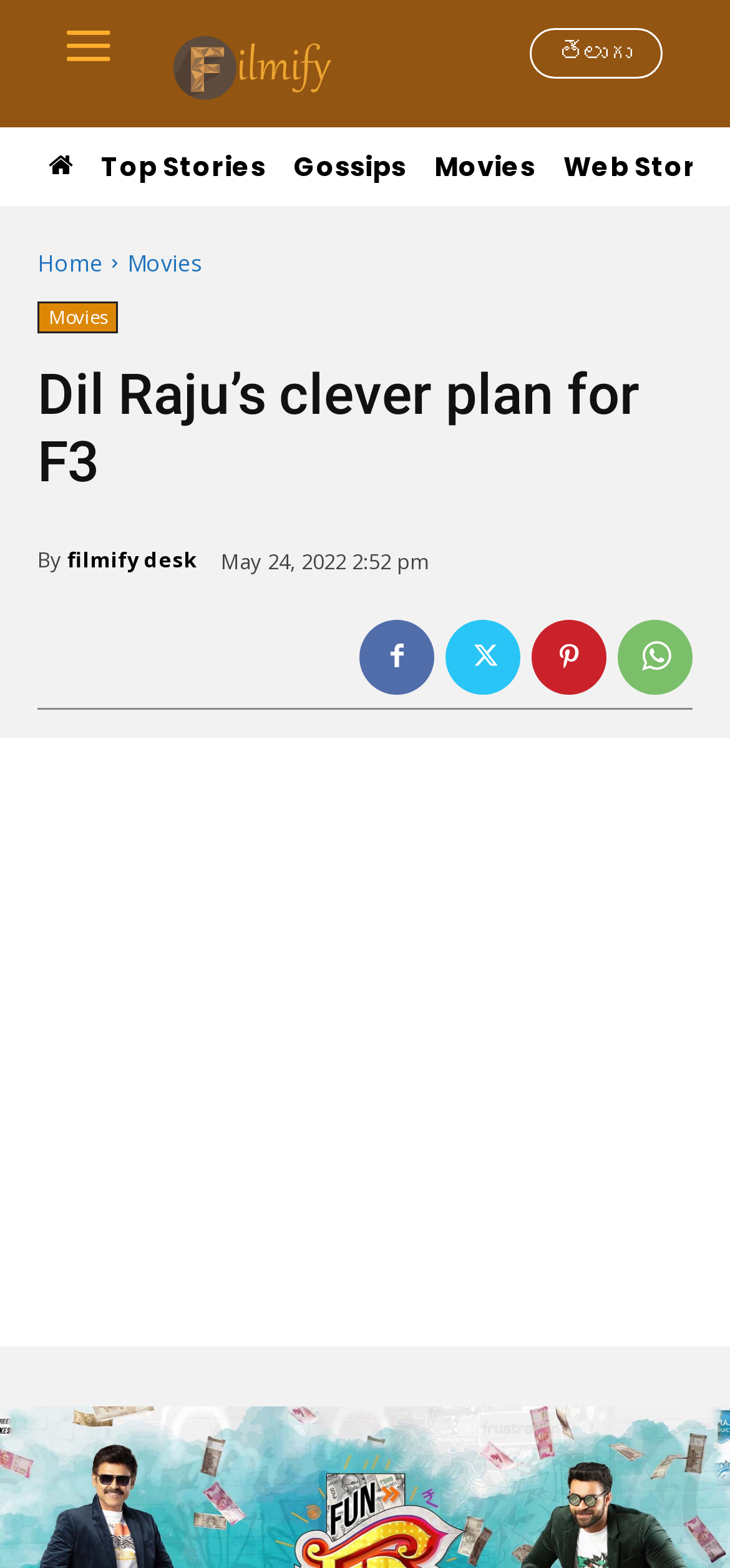What is the author of the article?
Answer the question with a thorough and detailed explanation.

I found this by looking at the link 'filmify desk' which is accompanied by the text 'By', indicating that filmify desk is the author of the article.